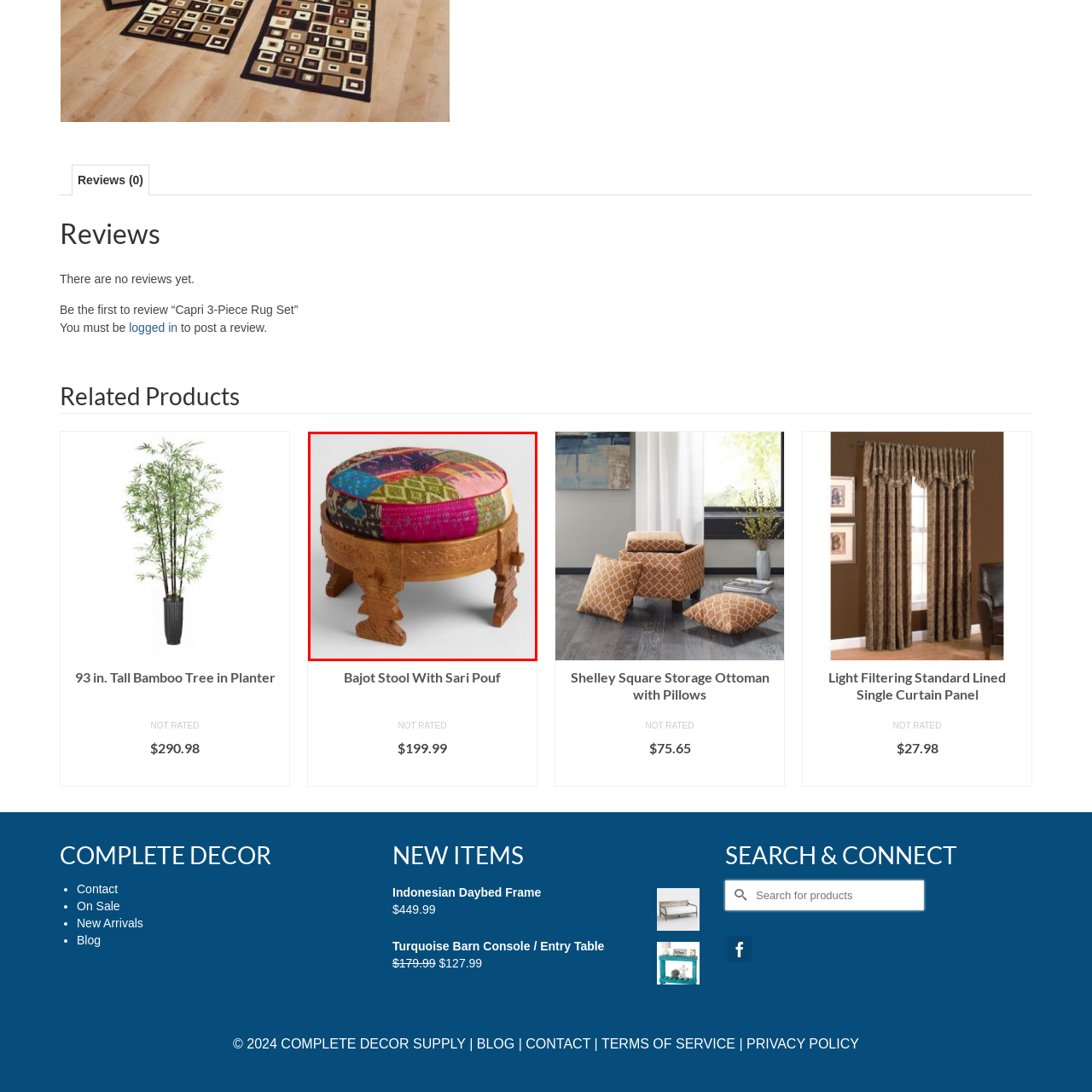Generate a detailed caption for the picture within the red-bordered area.

The image showcases a beautifully designed Bajot Stool with a sari pouf top, blending traditional craftsmanship with vibrant colors. The stool features intricately carved wooden legs that provide sturdy support, while the round pouf is adorned with a striking patchwork of textiles in various shades, including pink, blue, and green. This piece serves not only as functional seating but also as a decorative accent that can enhance the aesthetic of any room. Perfect for use as a footrest or a low table, the Bajot Stool exemplifies bohemian style, making it a charming addition to modern or eclectic home decor. Priced at $199.99, it invites creativity in arranging your living space.